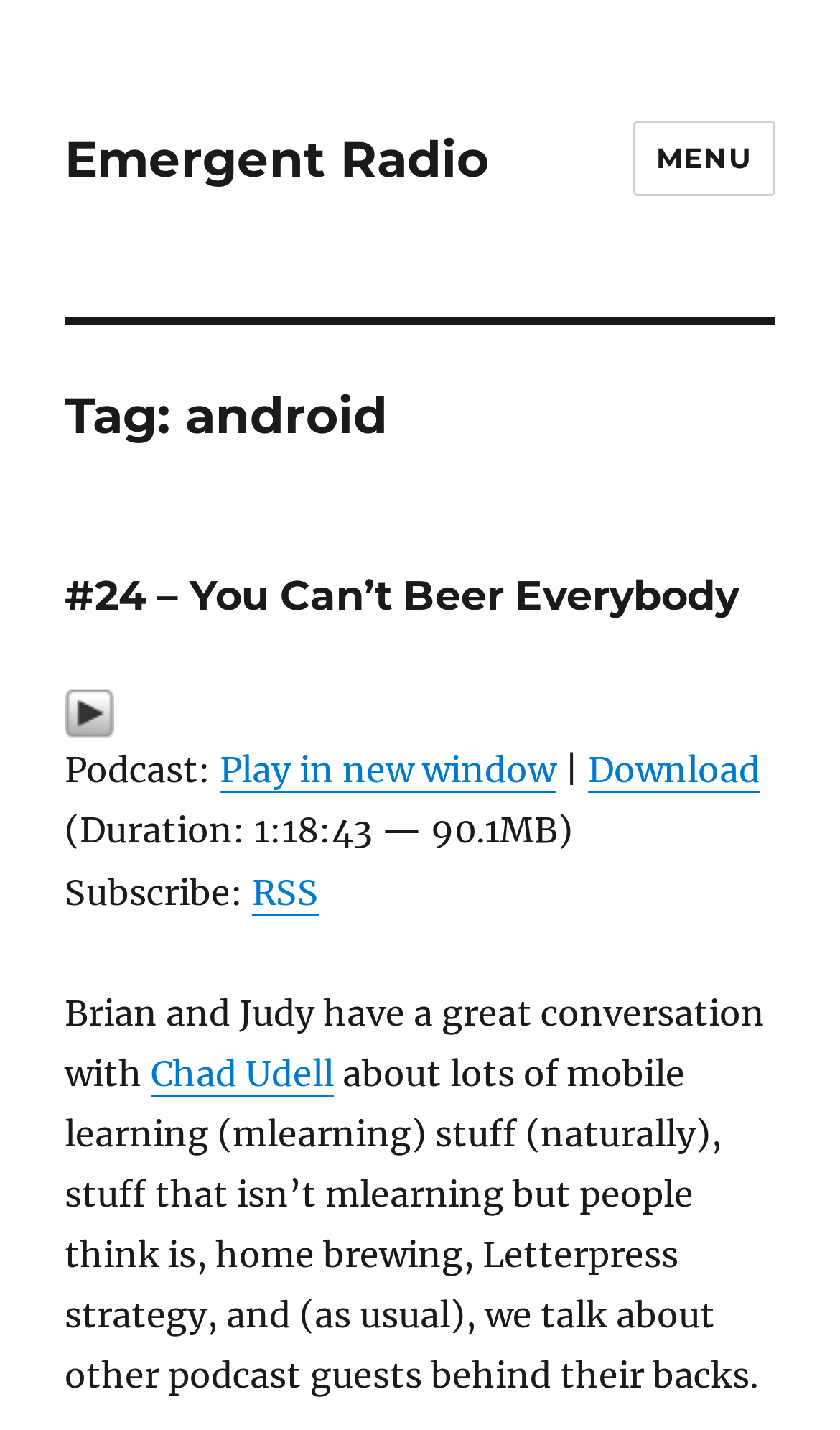Please find the bounding box coordinates of the element that must be clicked to perform the given instruction: "Click on the Emergent Radio link". The coordinates should be four float numbers from 0 to 1, i.e., [left, top, right, bottom].

[0.077, 0.09, 0.582, 0.132]